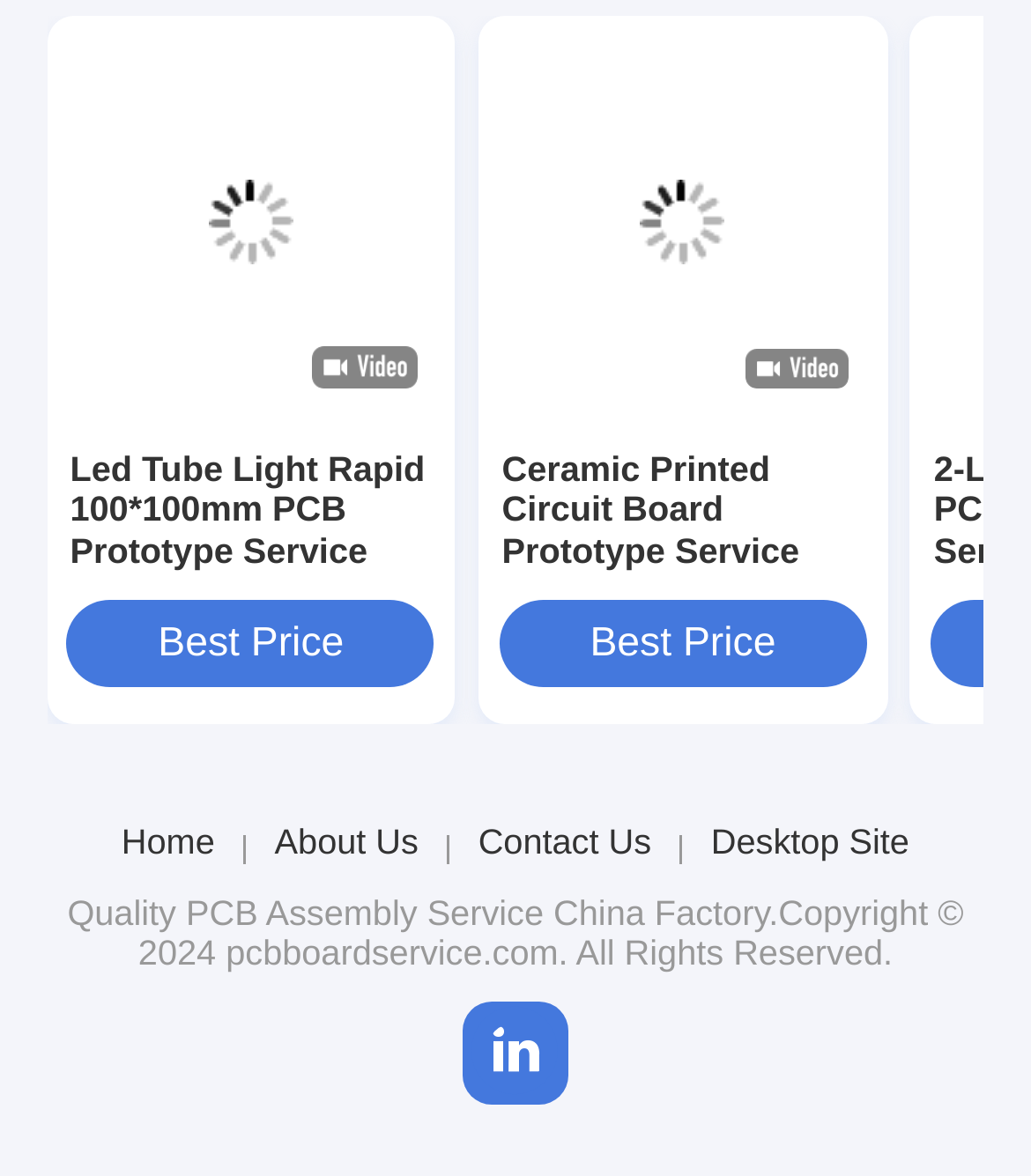Please provide a one-word or phrase answer to the question: 
What is the name of the company?

pcbboardservice.com